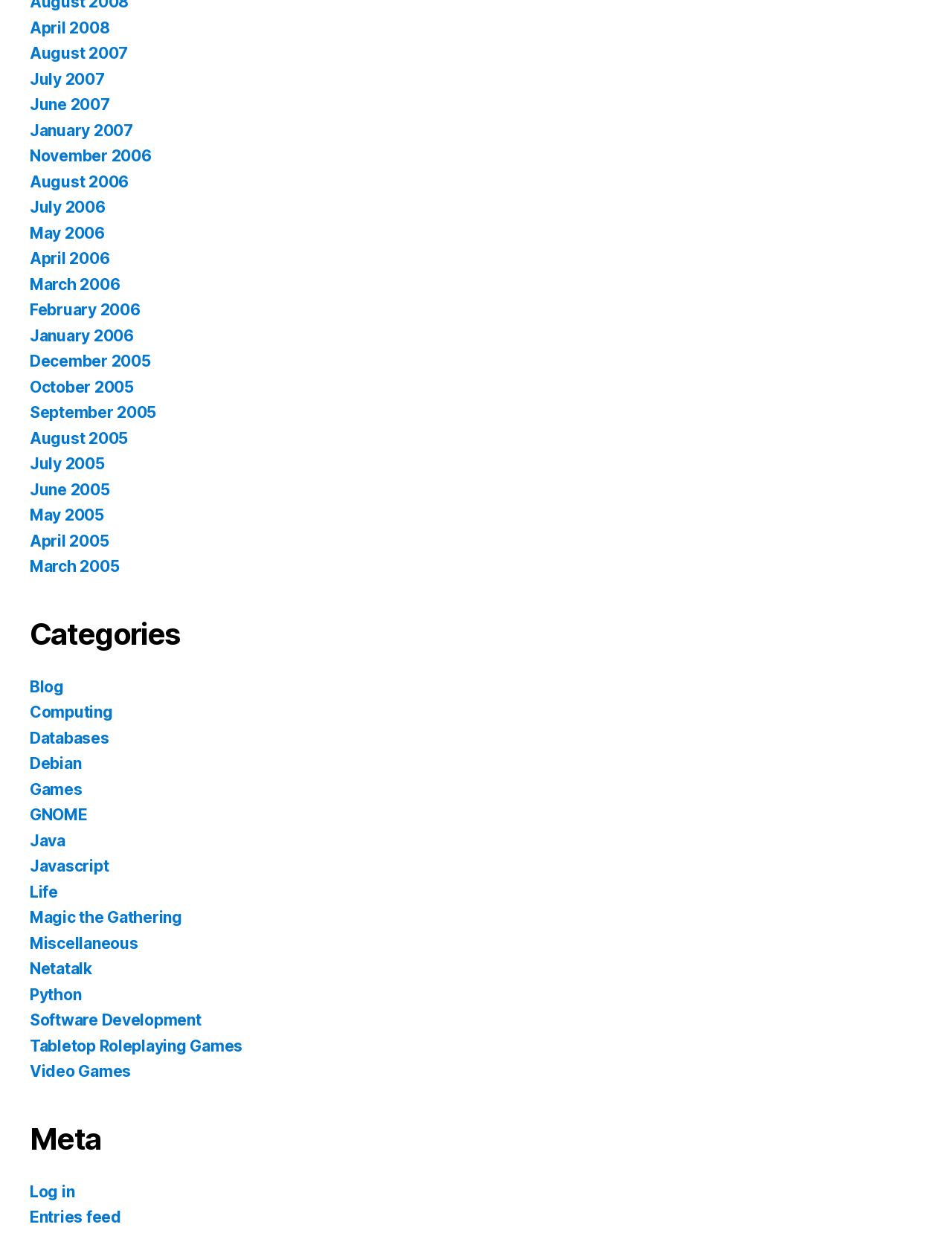Please locate the bounding box coordinates of the element that should be clicked to complete the given instruction: "Browse Blog category".

[0.031, 0.549, 0.067, 0.564]